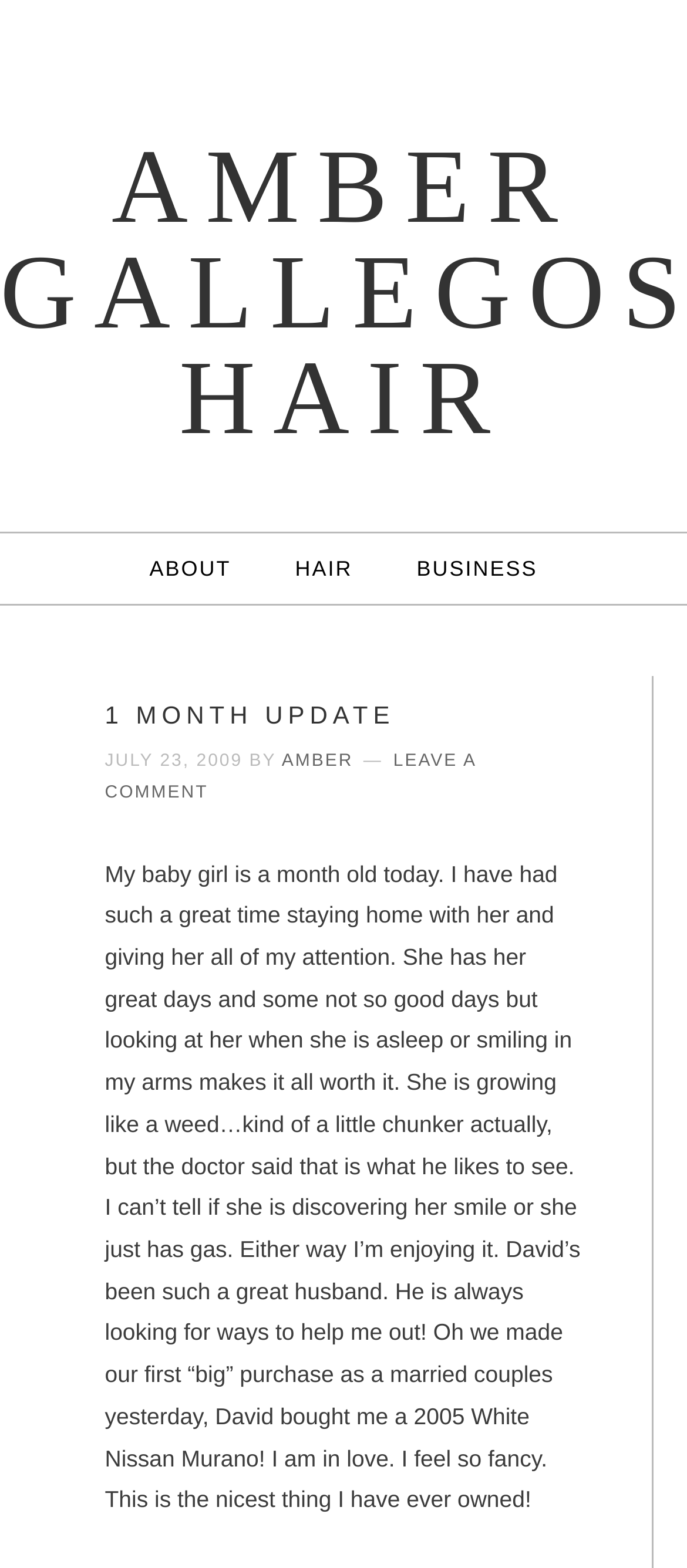Give a one-word or one-phrase response to the question: 
What is the date of the blog post?

JULY 23, 2009